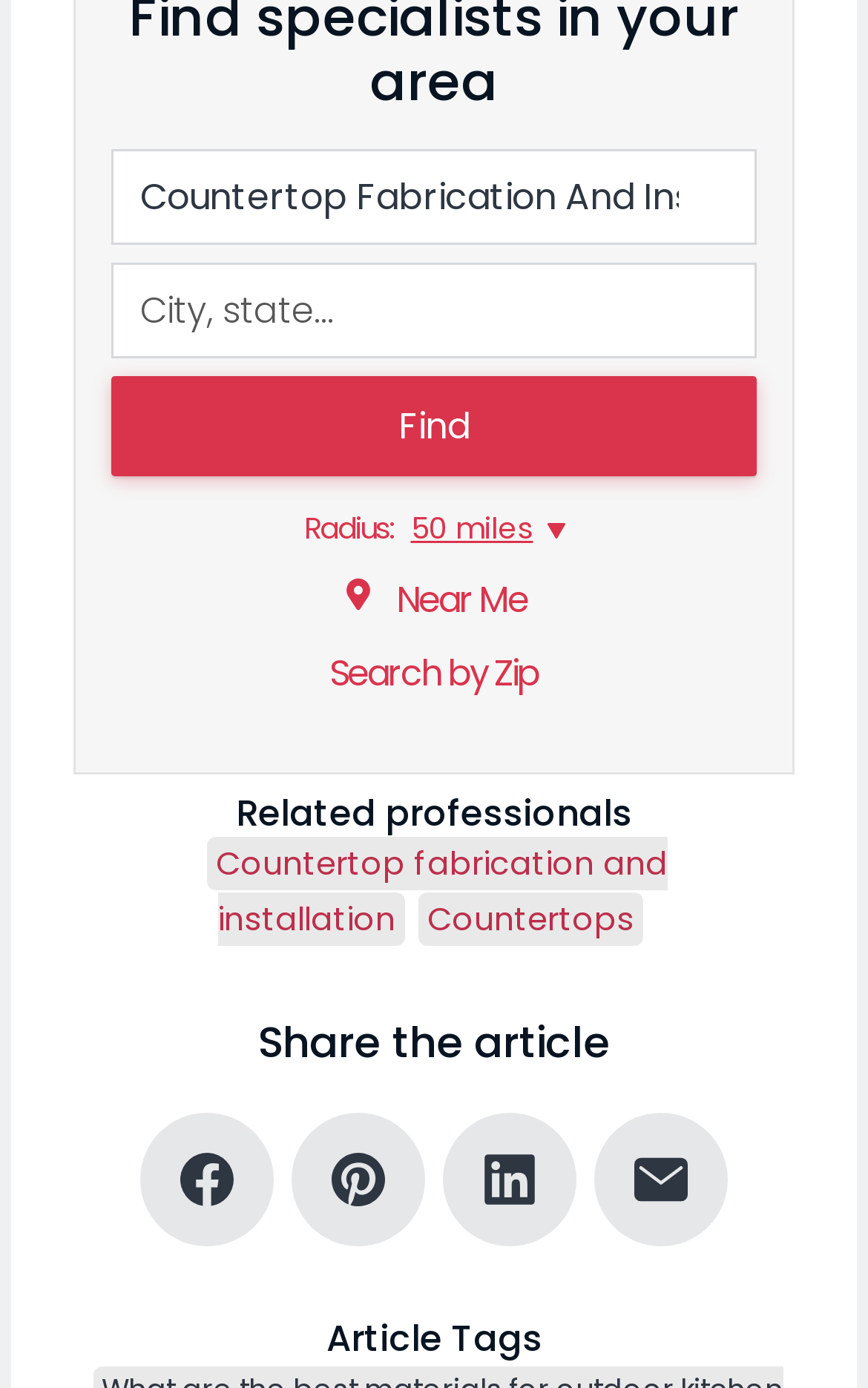Given the element description, predict the bounding box coordinates in the format (top-left x, top-left y, bottom-right x, bottom-right y), using floating point numbers between 0 and 1: Share on Pinterest

[0.336, 0.802, 0.49, 0.898]